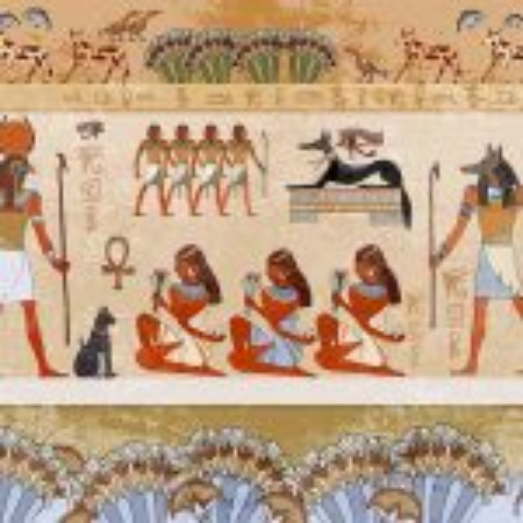Describe all the elements in the image extensively.

The image features a richly detailed depiction inspired by ancient Egyptian art, showcasing a narrative infused with cultural and religious themes. The scene displays various figures engaged in ceremonial or ritualistic activities, highlighted by vivid colors. On the left, a man adorned in traditional attire holds a staff, representing authority or divinity, alongside a female figure who might symbolize fertility or motherhood, kneeling in reverence.

Central to the composition are several individuals, possibly worshippers or participants in a rite, depicted in postures of supplication. Notably, a striking black dog complements this tableau, which may symbolize loyalty or protection. The upper register includes stylized depictions of wildlife, enhancing the connection between the sacred and the natural world.

The art encapsulates elements such as hieroglyphs, which offer a glimpse into the historical context and beliefs of ancient Egypt, serving as a powerful reminder of the civilization's rich legacy and spiritual depth. This fascinating artwork invites viewers to explore themes of divinity, community, and the intertwining of nature and spirituality within ancient Egyptian culture.